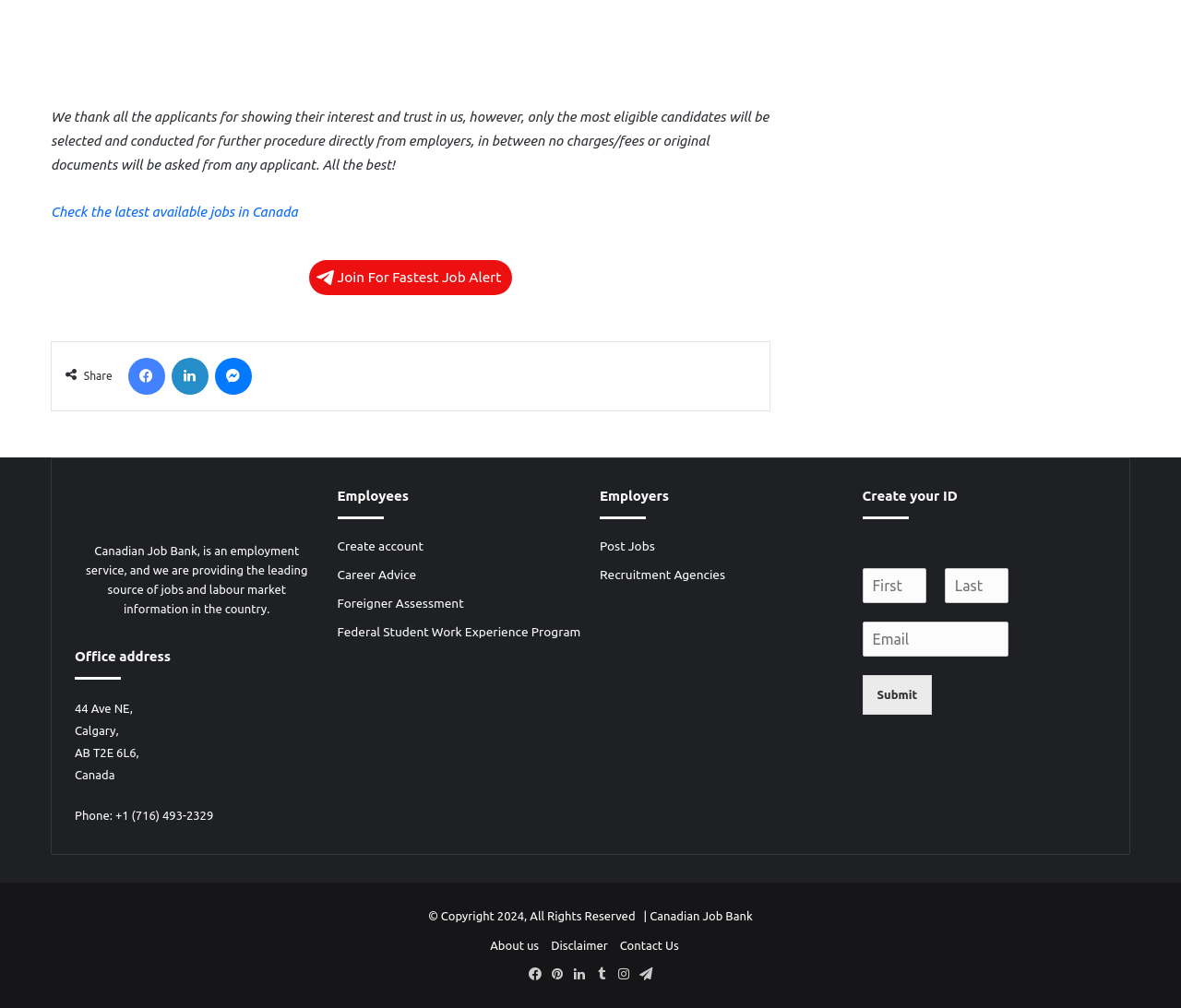Pinpoint the bounding box coordinates of the clickable element needed to complete the instruction: "Create account". The coordinates should be provided as four float numbers between 0 and 1: [left, top, right, bottom].

[0.286, 0.534, 0.359, 0.549]